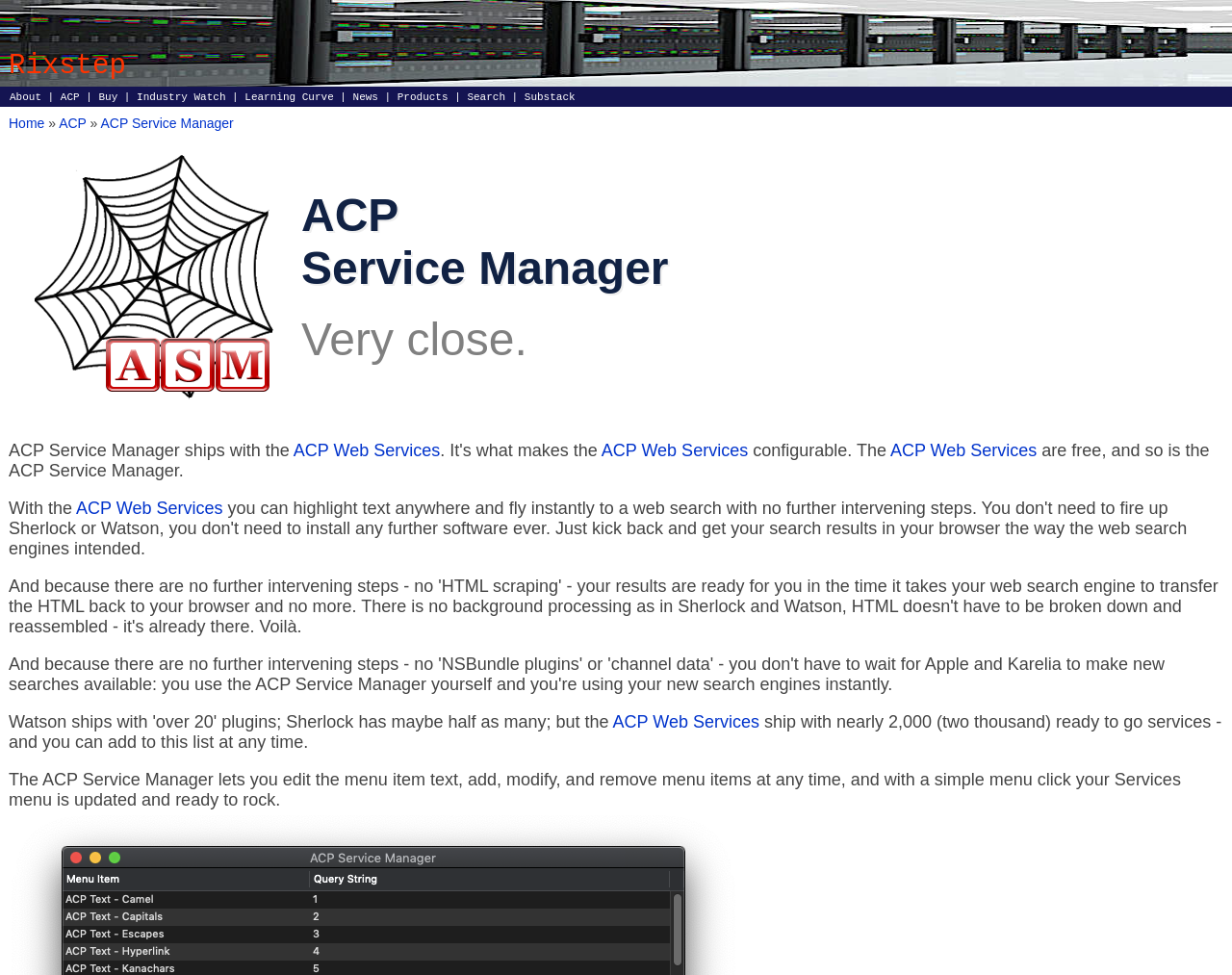Describe all significant elements and features of the webpage.

The webpage is about ACP Service Manager, a product by Rixstep. At the top, there is a logo image with the text "Practices in ProgrammingRixstep". Below the logo, there is a navigation menu with links to various sections of the website, including "About", "ACP", "Buy", "Industry Watch", "Learning Curve", "News", "Products", "Search", and "Substack". 

On the left side, there is a sidebar with links to "Home", "ACP", and "ACP Service Manager". The main content area is divided into sections. The first section has a heading "ACP Service Manager" and a brief description that reads "ACP Service Manager Very close." 

Below the heading, there is a paragraph of text that explains the features of ACP Service Manager, including its configurability and the availability of ACP Web Services. The text also mentions that the services are free and can be added to at any time. 

Further down, there is another section with a link to ACP Web Services and a description of the services, stating that they ship with nearly 2,000 ready-to-go services. The final section explains the customization capabilities of the ACP Service Manager, allowing users to edit menu item text, add or remove menu items, and update the Services menu with a simple click.